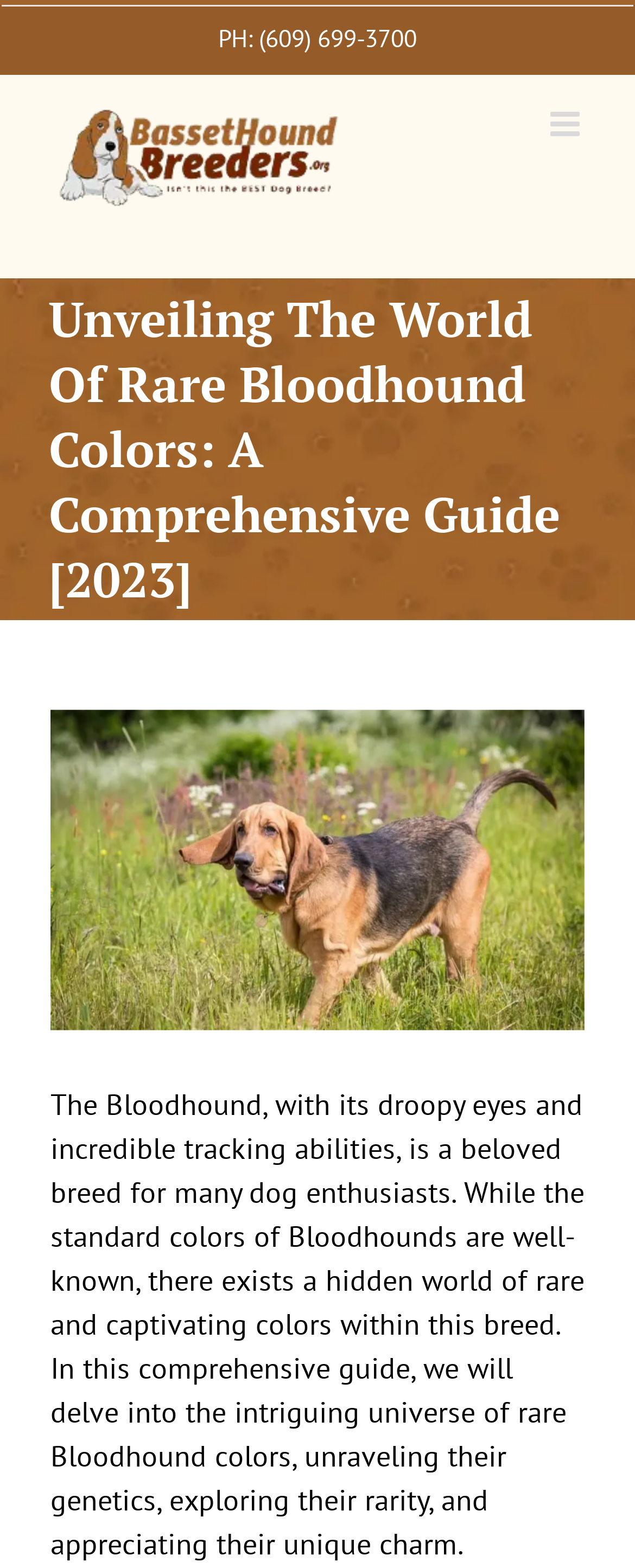Reply to the question with a single word or phrase:
What is the breed of dog mentioned in the webpage content?

Bloodhound